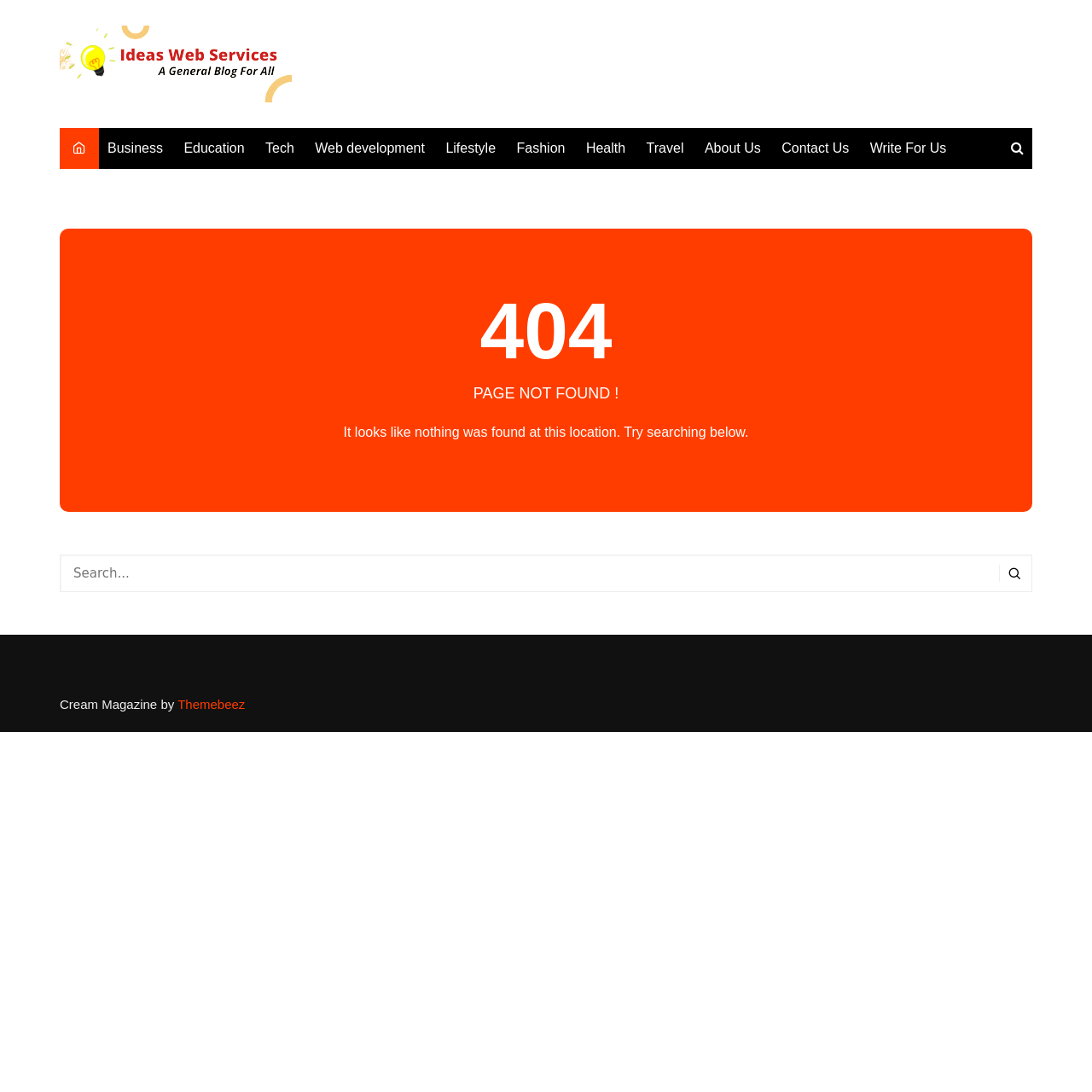Find the bounding box coordinates of the clickable area required to complete the following action: "View IT Support Services".

None